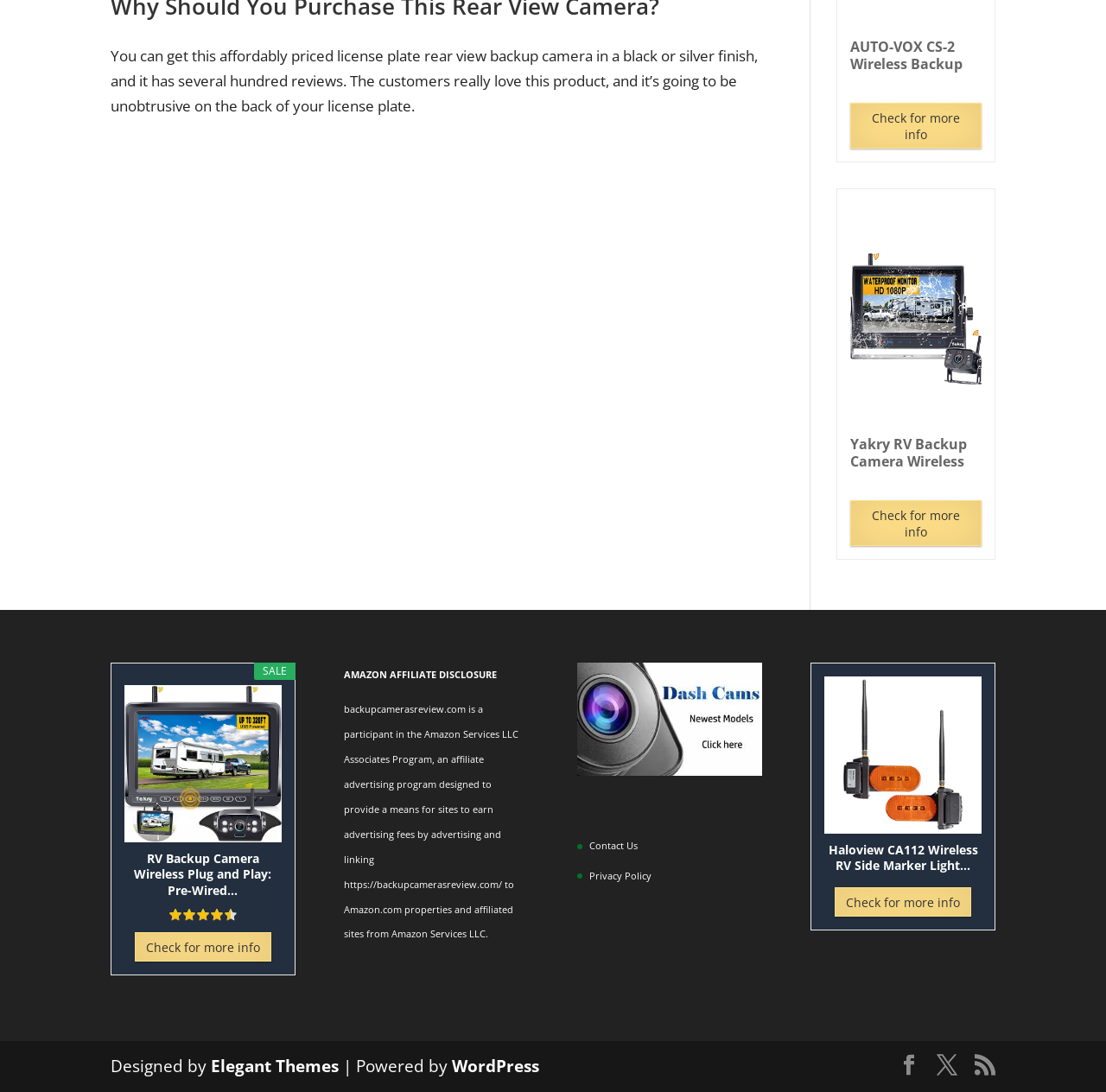Highlight the bounding box coordinates of the element you need to click to perform the following instruction: "Read the Amazon affiliate disclosure."

[0.311, 0.612, 0.449, 0.624]